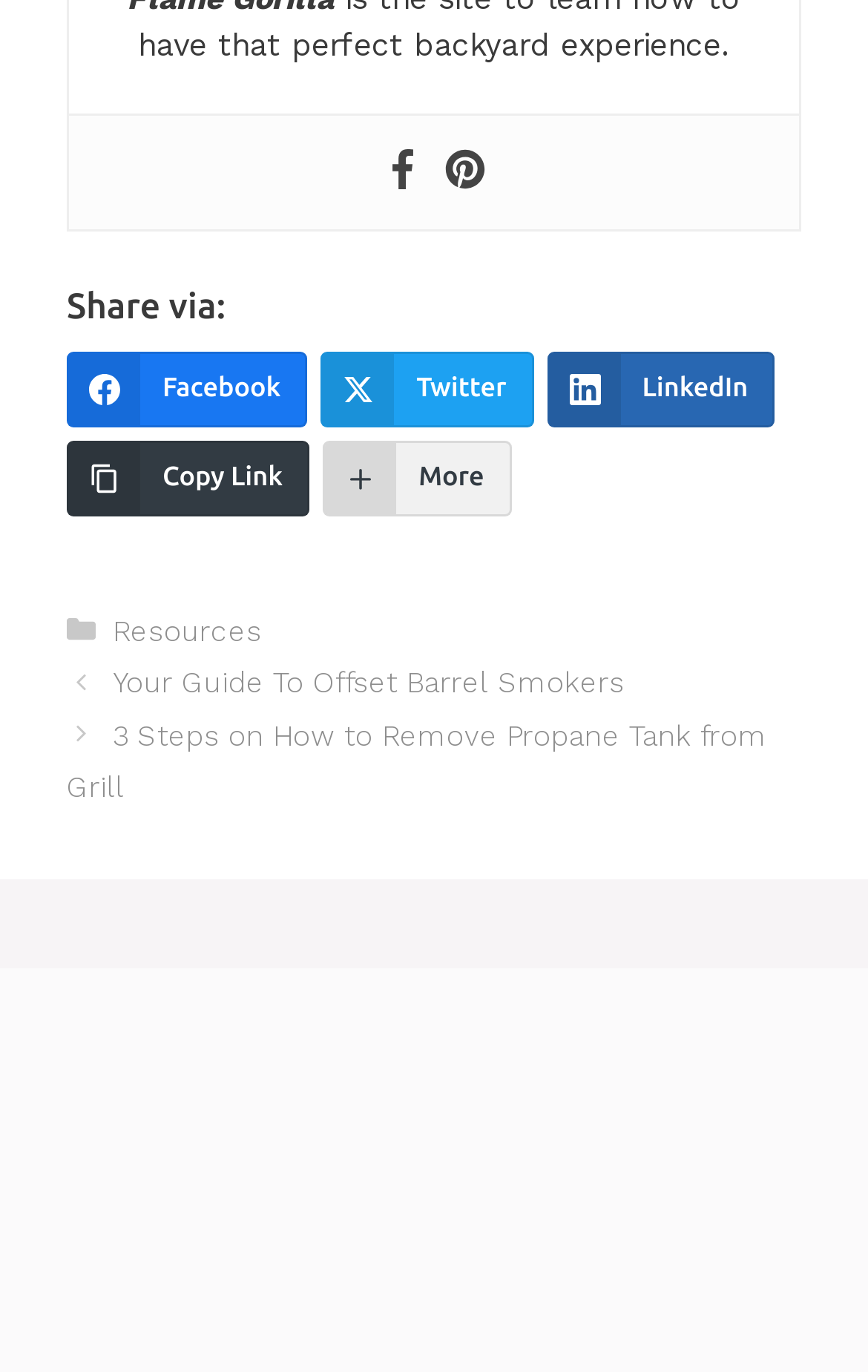Provide a one-word or short-phrase response to the question:
How many posts are listed on the webpage?

2